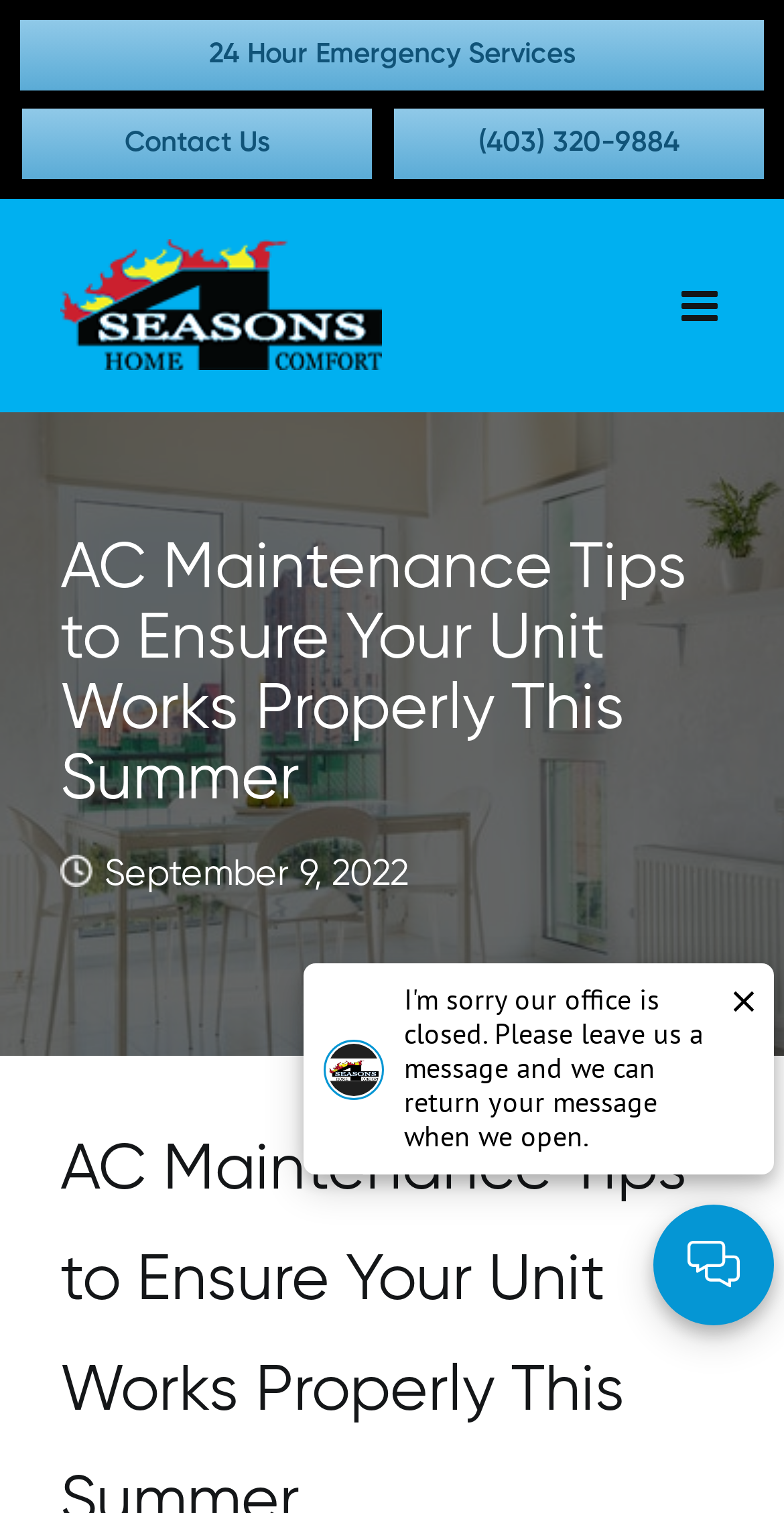Respond with a single word or phrase:
What is the company logo?

4 Seasons Home Comfort Logo